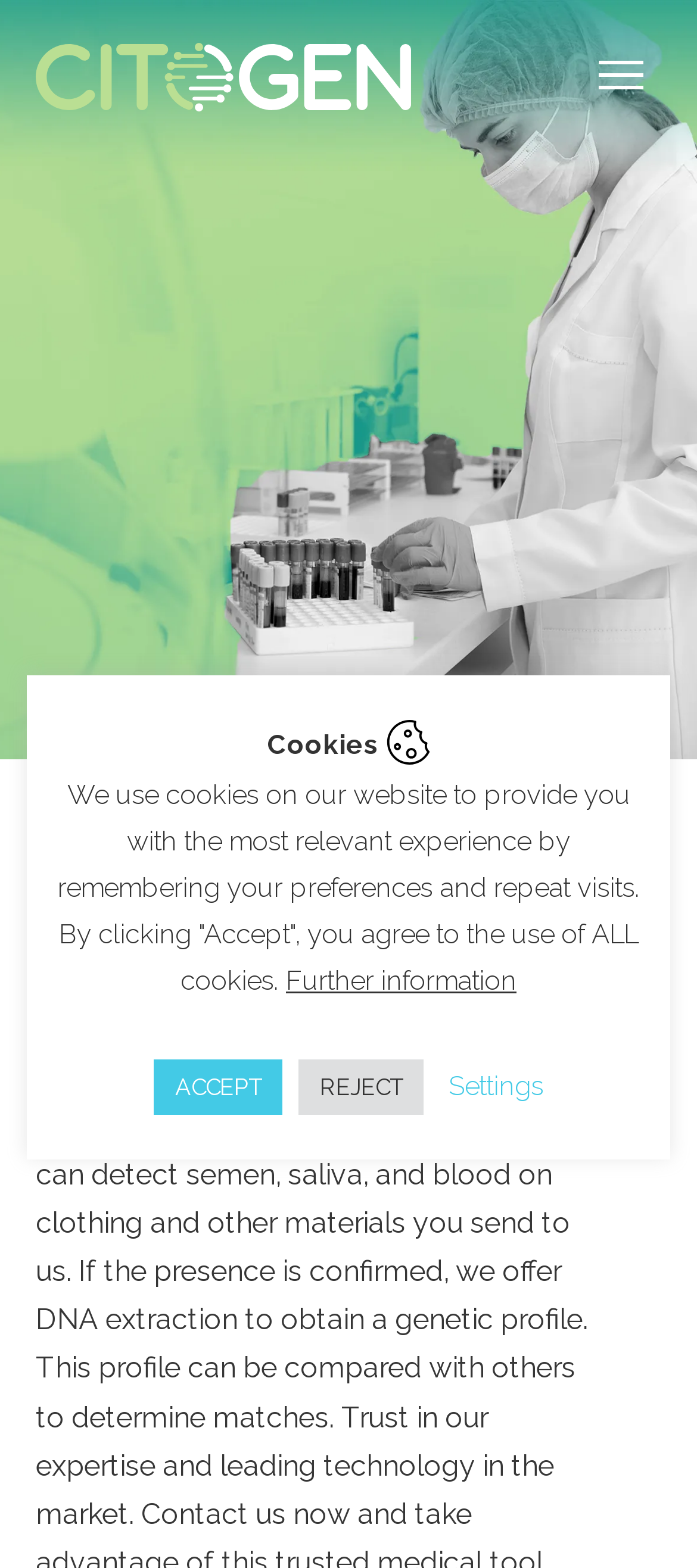Given the description: "Further information", determine the bounding box coordinates of the UI element. The coordinates should be formatted as four float numbers between 0 and 1, [left, top, right, bottom].

[0.41, 0.615, 0.741, 0.635]